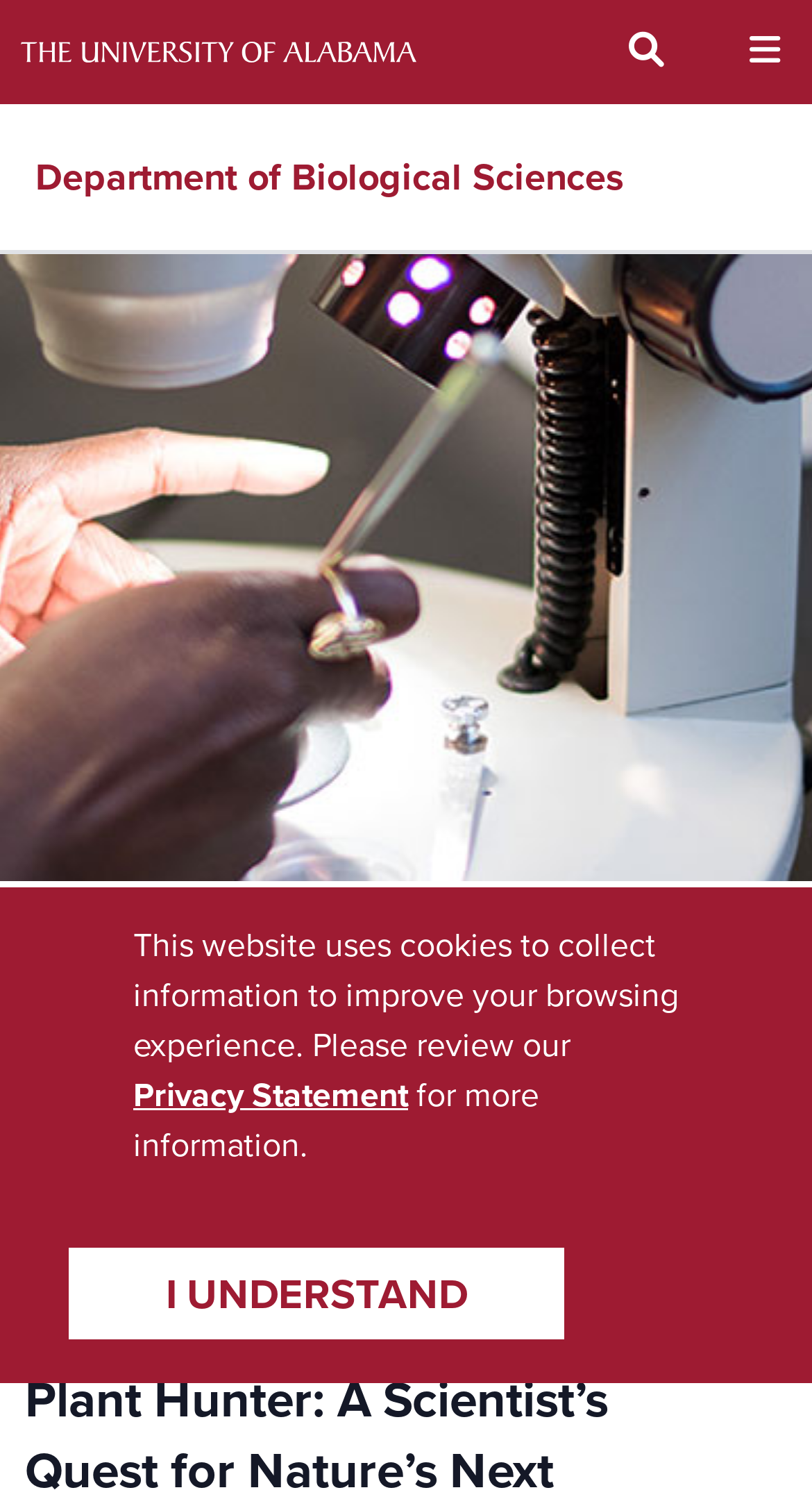What is the name of the department?
Please answer the question as detailed as possible.

I found the answer by looking at the heading element on the webpage, which says 'Department of Biological Sciences'. This heading is a prominent element on the page, indicating that it is the title of the department.